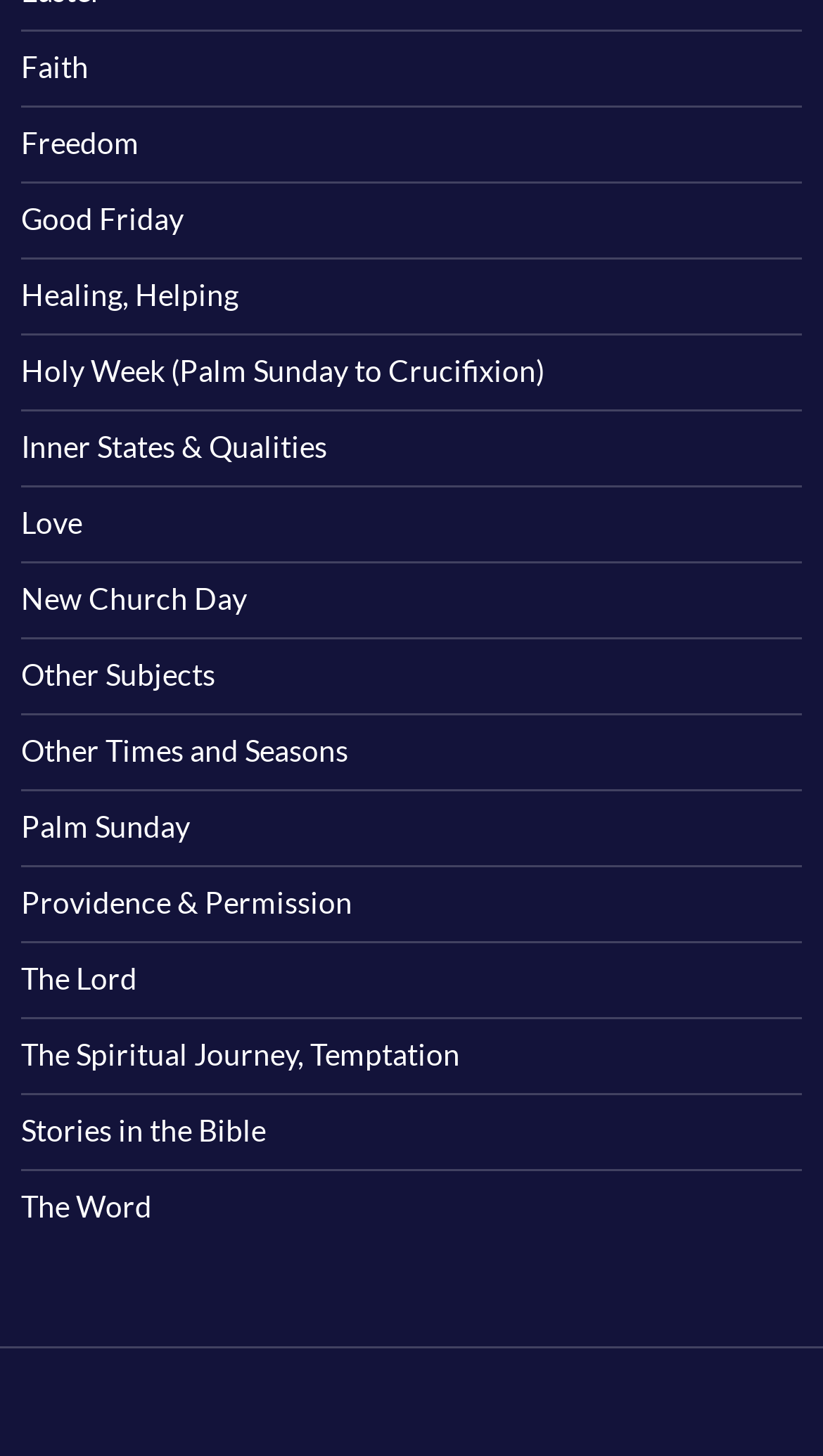Show me the bounding box coordinates of the clickable region to achieve the task as per the instruction: "click on Faith".

[0.026, 0.033, 0.108, 0.058]